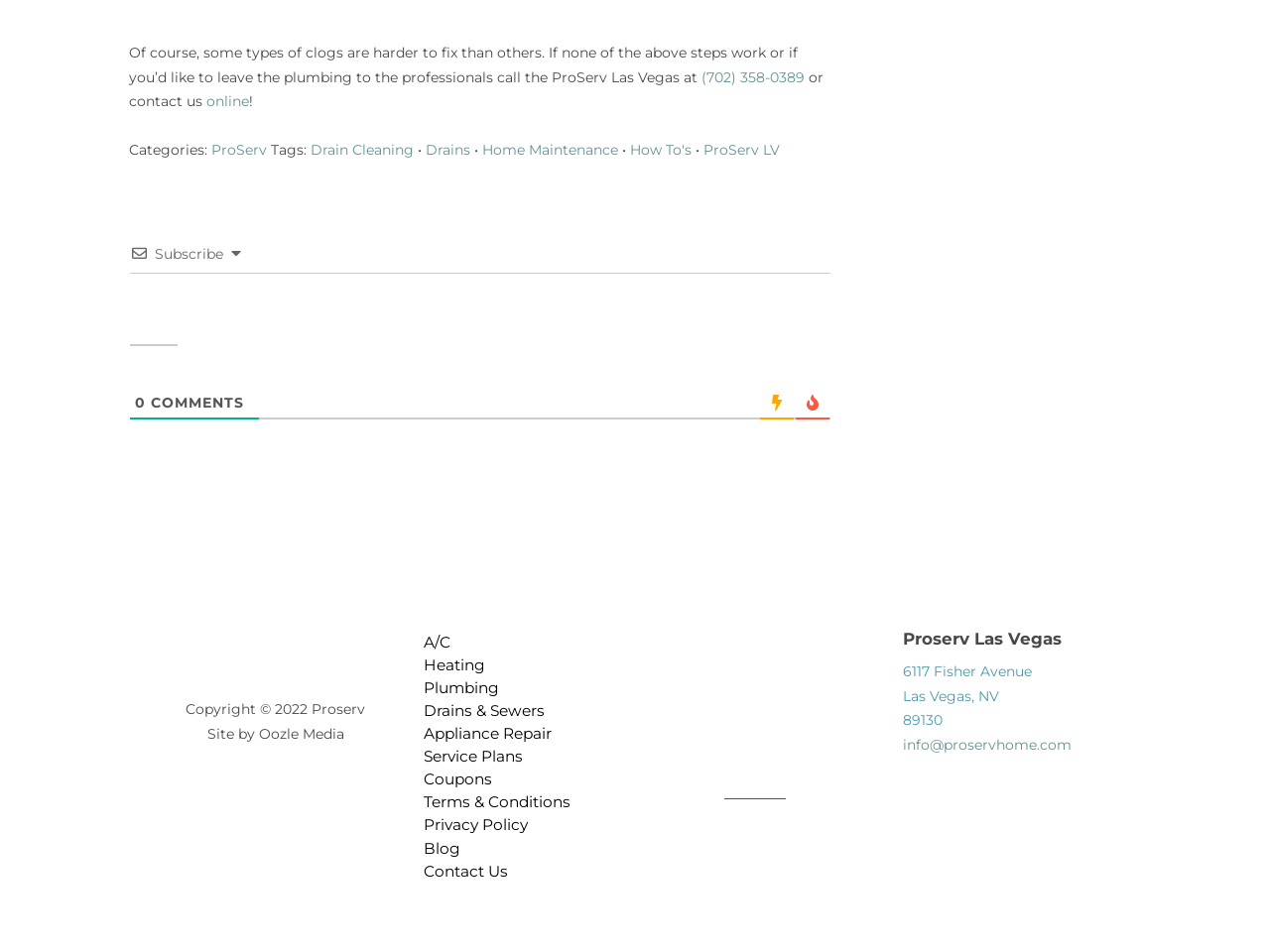Please use the details from the image to answer the following question comprehensively:
What are the categories listed on the webpage?

I found the categories by looking at the text content of the link elements under the 'Categories:' label, which is located near the top of the page.